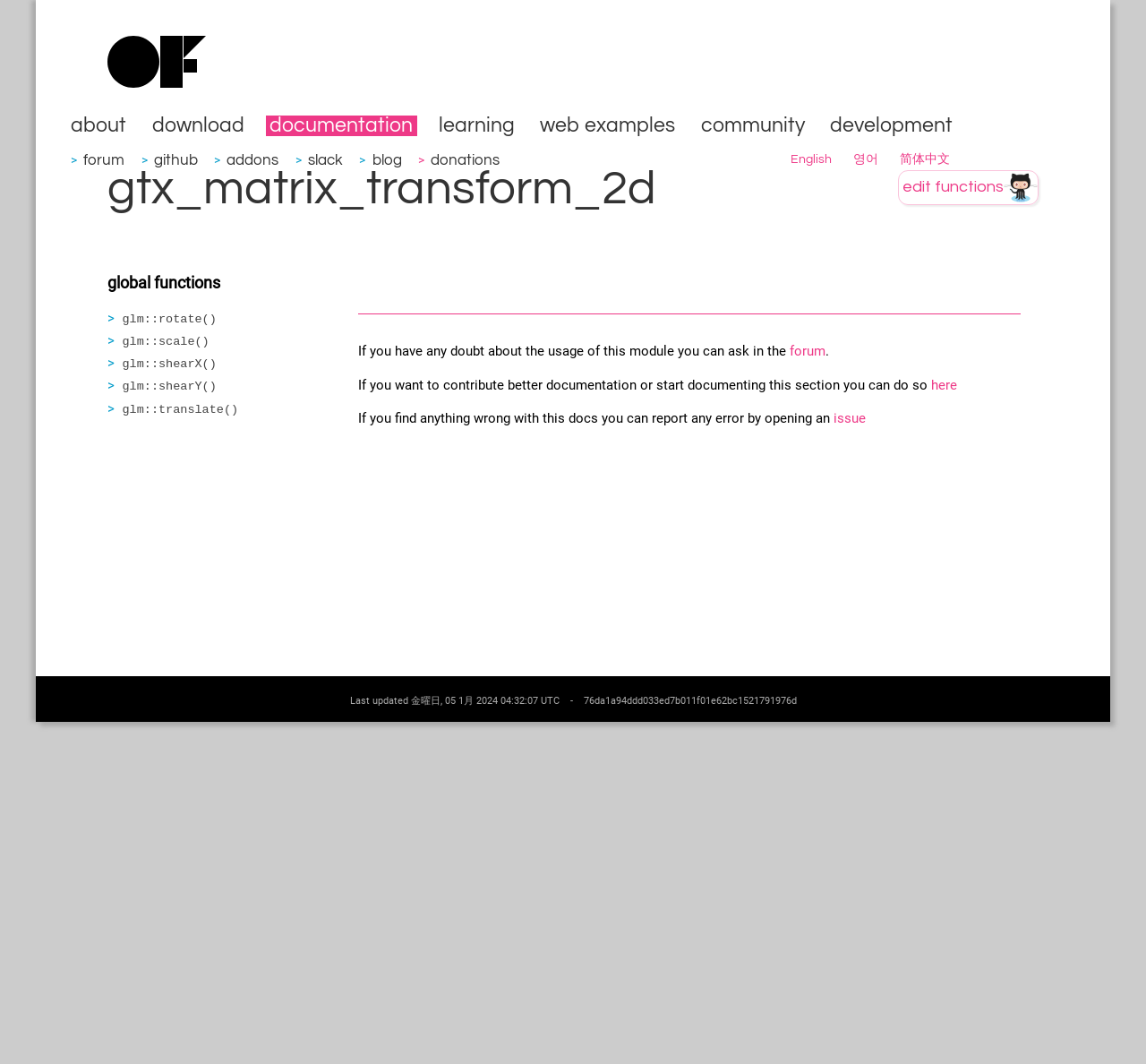Observe the image and answer the following question in detail: What is the language of the webpage?

I determined the language of the webpage by looking at the language options provided at the top of the webpage, which include English, , and . The default language selected is English, which suggests that the webpage is primarily in English.